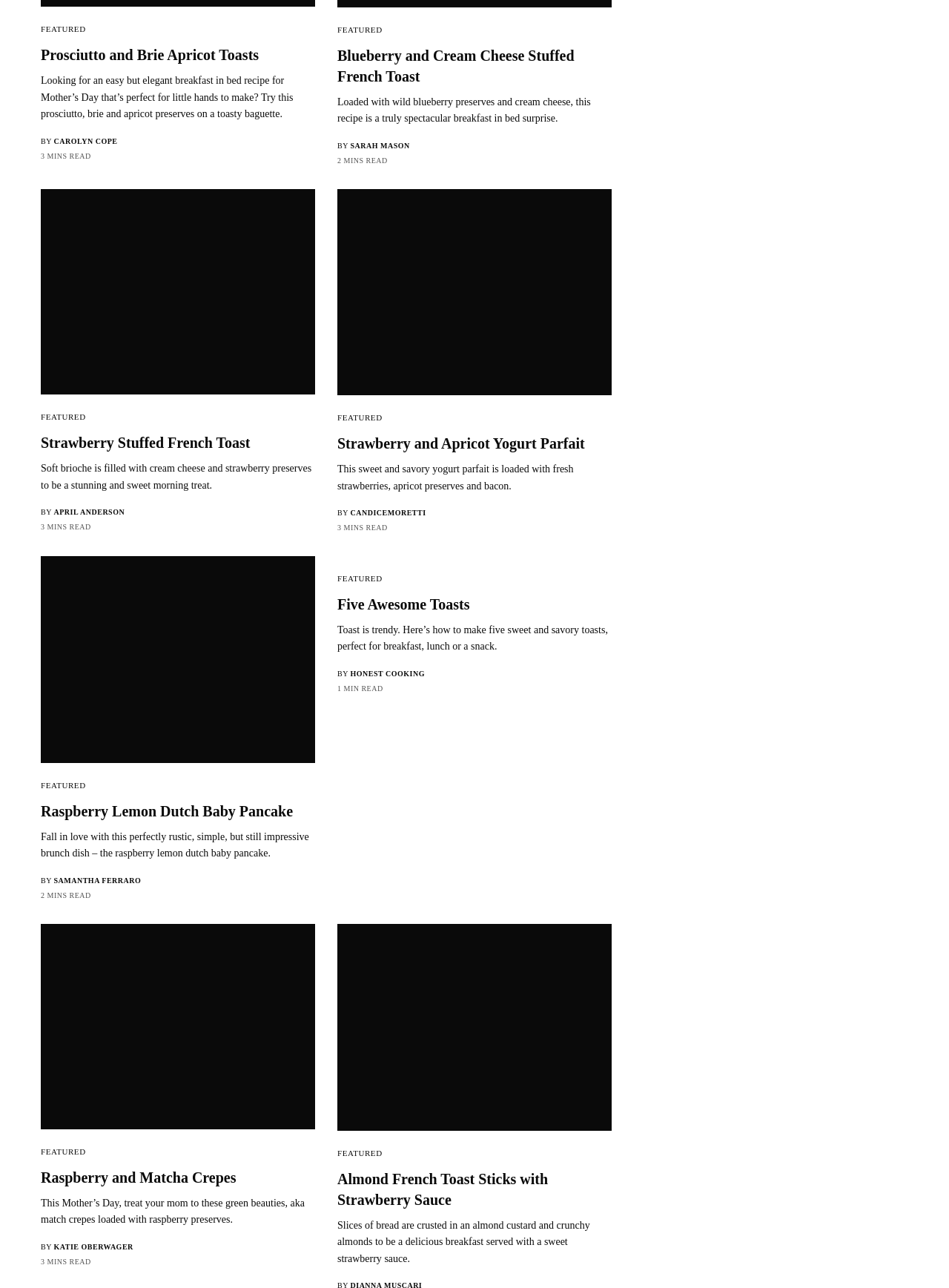Please give the bounding box coordinates of the area that should be clicked to fulfill the following instruction: "Explore 'Almond French Toast Sticks with Strawberry Sauce'". The coordinates should be in the format of four float numbers from 0 to 1, i.e., [left, top, right, bottom].

[0.355, 0.907, 0.645, 0.939]